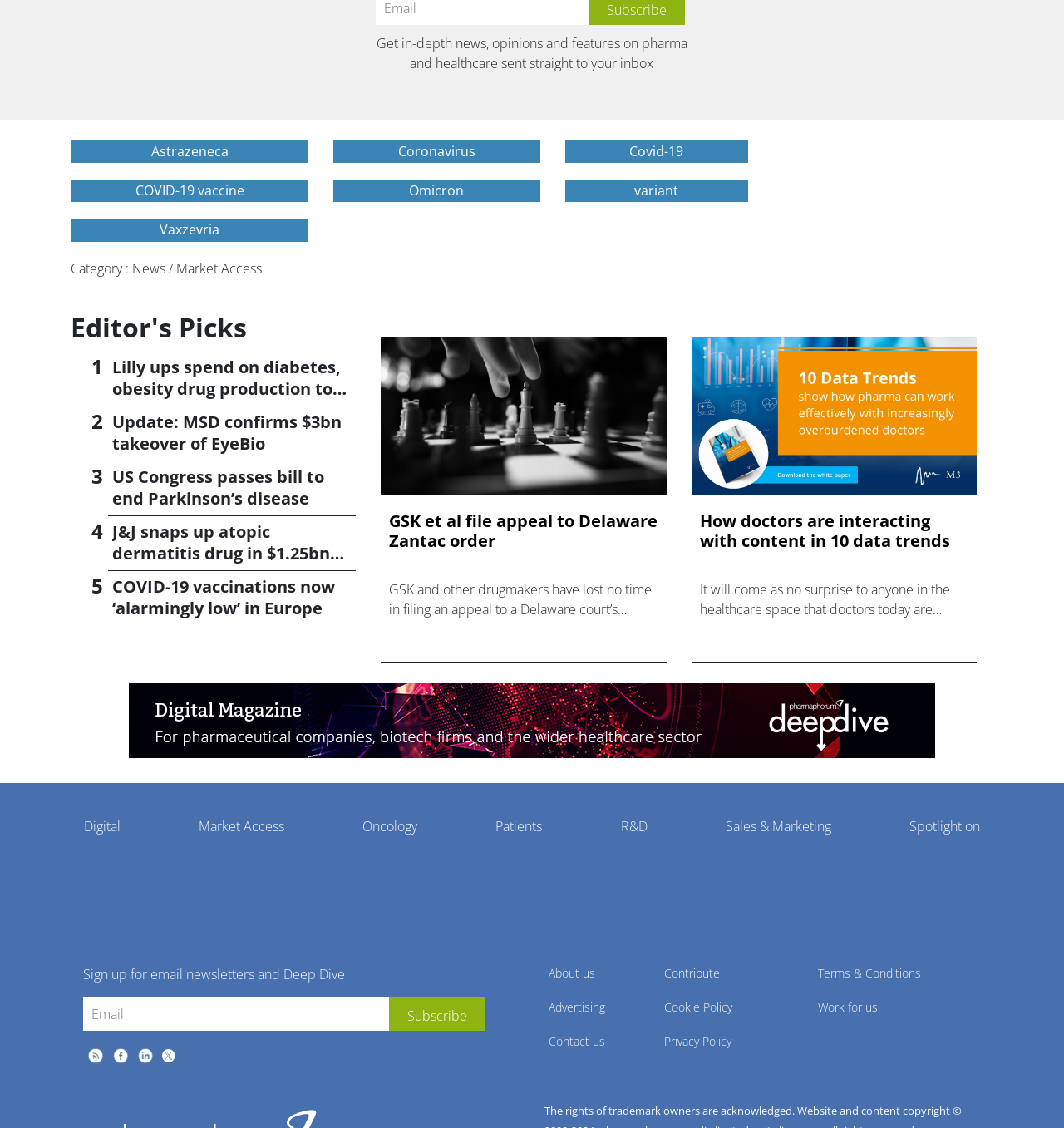Determine the bounding box coordinates for the clickable element to execute this instruction: "Read about Lilly ups spend on diabetes, obesity drug production to $9bn". Provide the coordinates as four float numbers between 0 and 1, i.e., [left, top, right, bottom].

[0.105, 0.315, 0.326, 0.374]